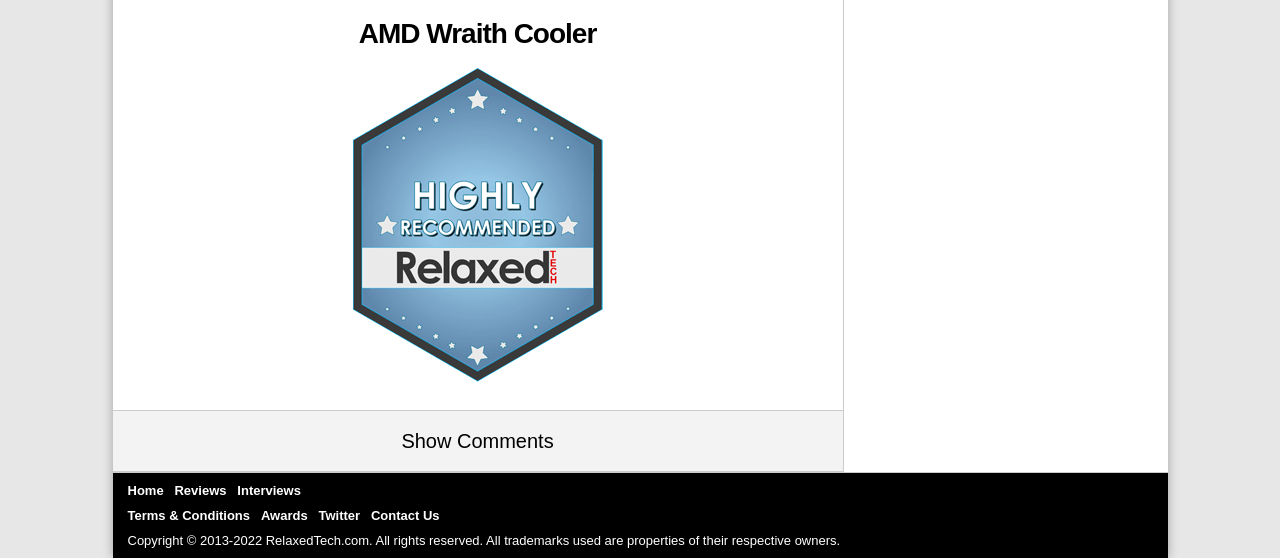Locate the UI element described as follows: "Home". Return the bounding box coordinates as four float numbers between 0 and 1 in the order [left, top, right, bottom].

None